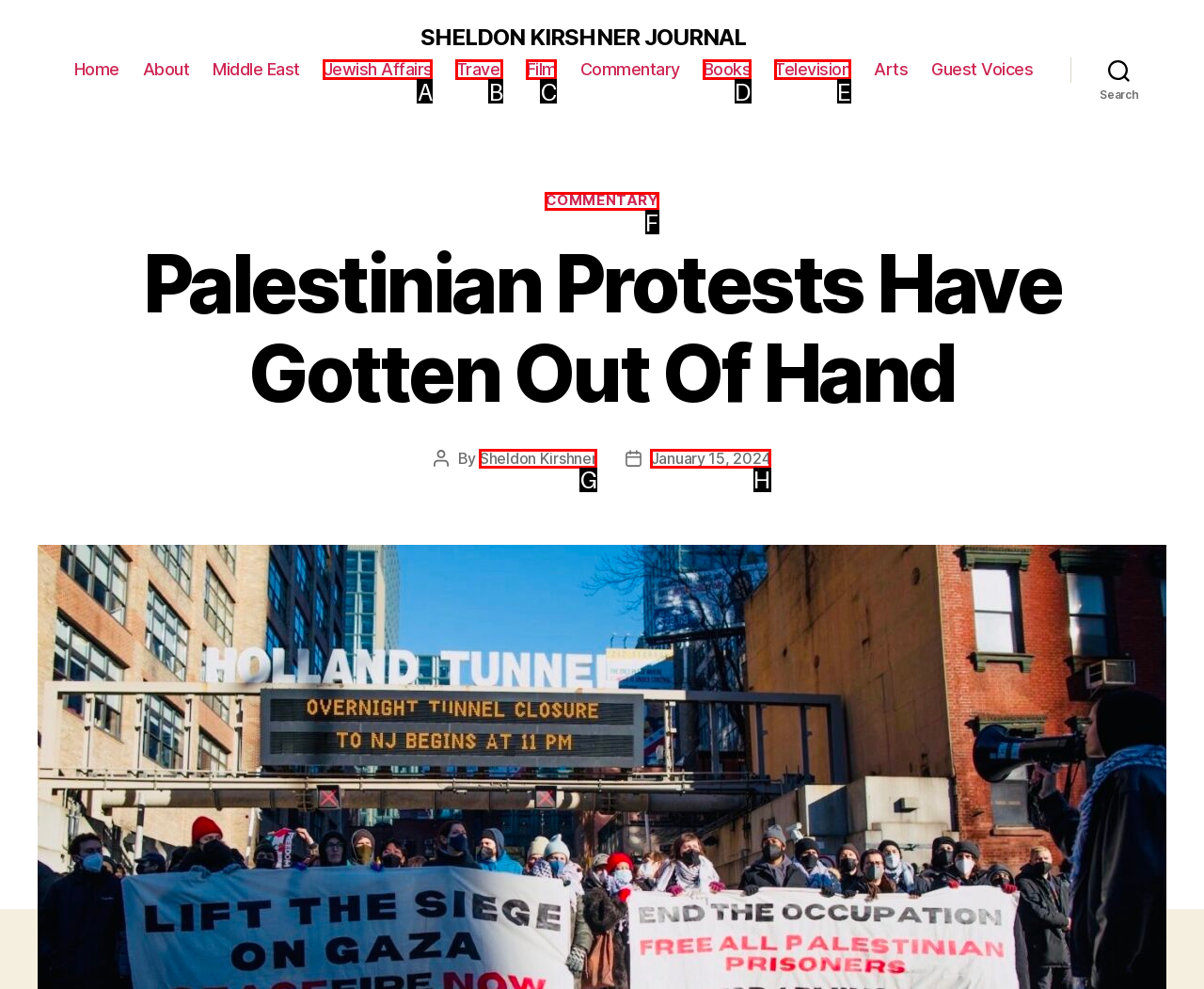From the provided options, which letter corresponds to the element described as: Proudly powered by WordPress
Answer with the letter only.

None